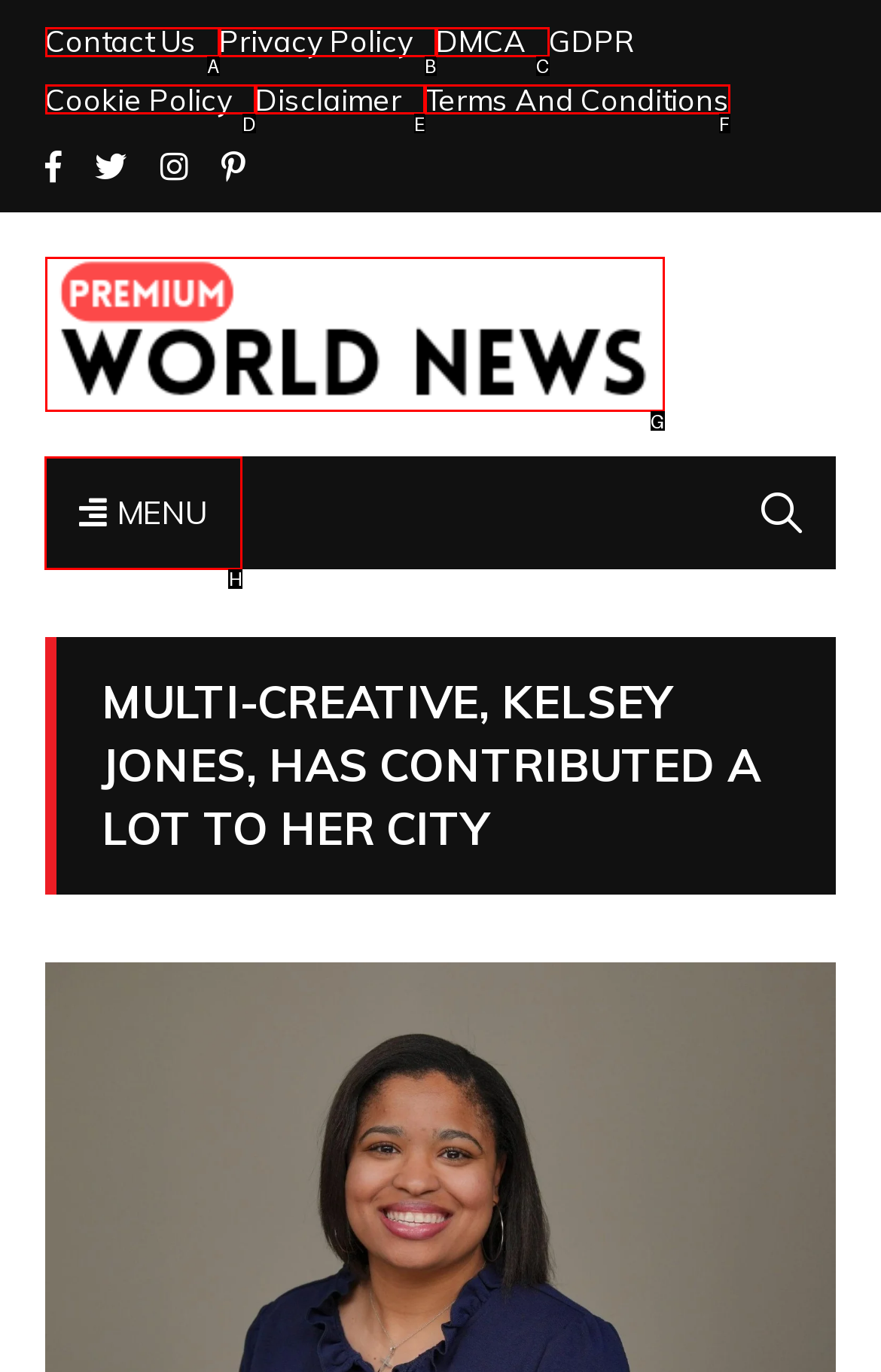What option should you select to complete this task: Open MENU? Indicate your answer by providing the letter only.

H